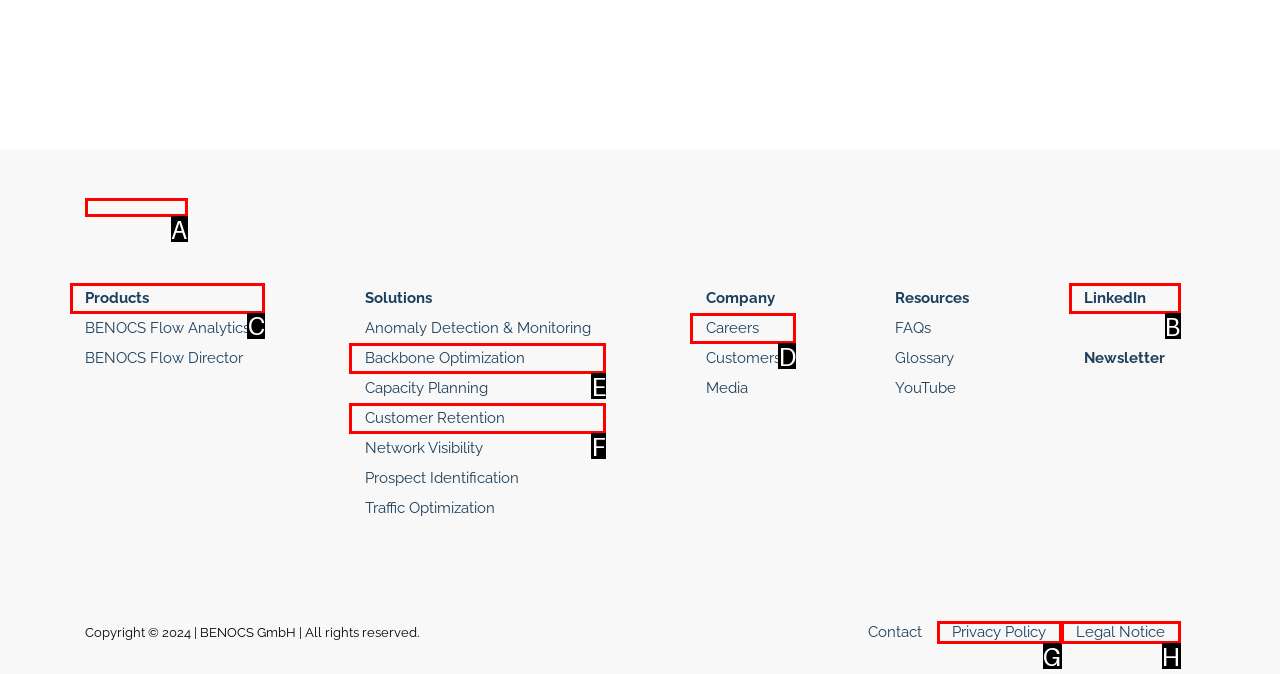Choose the HTML element to click for this instruction: go to Products Answer with the letter of the correct choice from the given options.

C